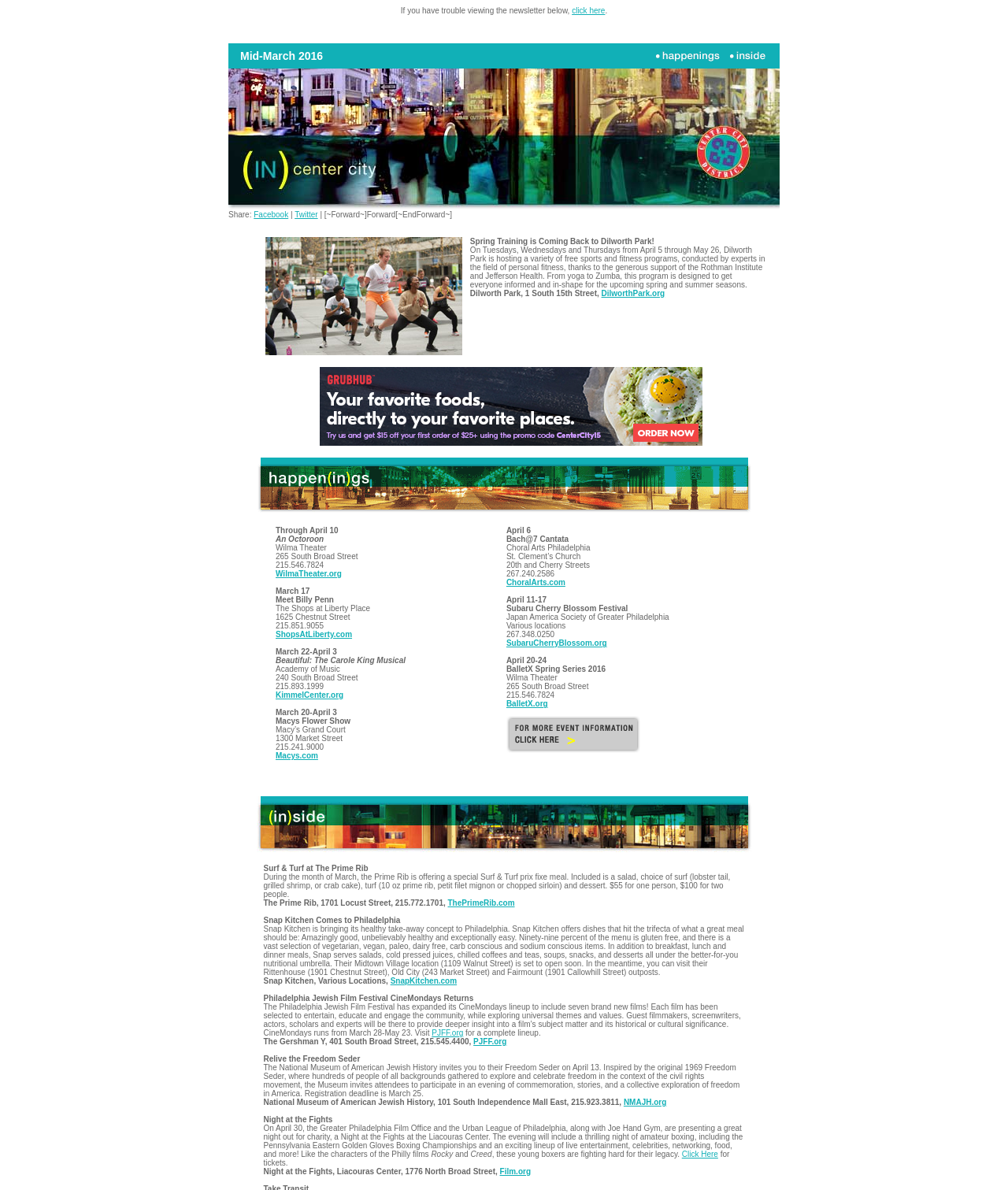Give a one-word or one-phrase response to the question:
What is the name of the park hosting sports and fitness programs?

Dilworth Park